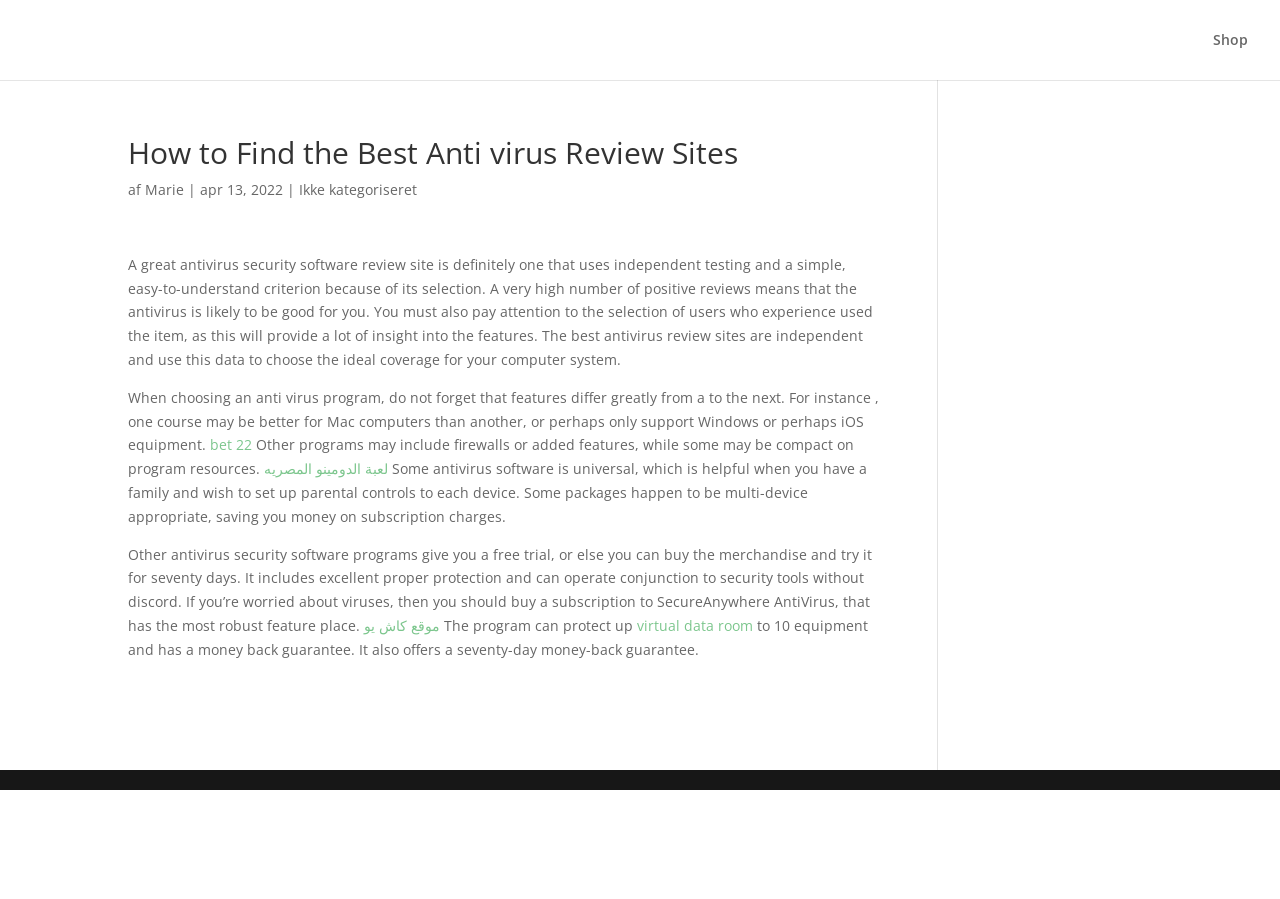Summarize the webpage with intricate details.

The webpage is about finding the best antivirus review sites. At the top right corner, there is a link to "Shop". The main content of the page is an article with a heading "How to Find the Best Anti virus Review Sites" located at the top left section of the page. Below the heading, there is a brief description of the author "Marie" and the date "Apr 13, 2022". 

The article is divided into several paragraphs. The first paragraph explains the importance of independent testing and a simple criterion for selecting antivirus software. The second paragraph highlights the differences in features between antivirus programs, such as compatibility with different operating systems. 

The subsequent paragraphs discuss various aspects of antivirus software, including the presence of firewalls or additional features, the ability to set up parental controls, and the option for a free trial or subscription. There are also several links to other websites or resources, including "Ikke kategoriseret", "bet 22", "لعبة الدومينو المصريه", "موقع كاش يو", and "virtual data room", scattered throughout the article. 

At the bottom of the page, there is a content information section, but it does not contain any descriptive text. Overall, the webpage provides guidance on how to find the best antivirus review sites and discusses the features and options available in antivirus software.